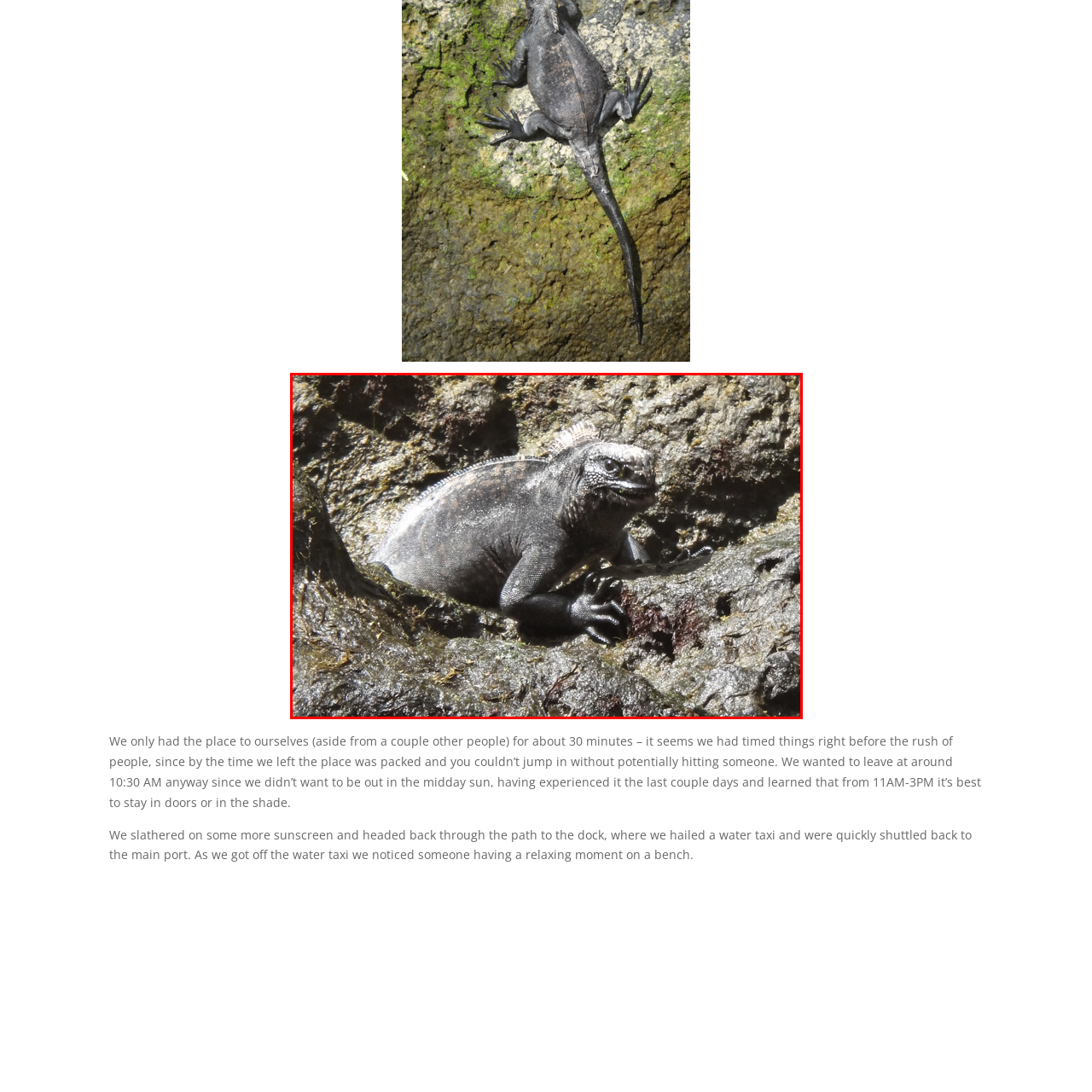What is the environment depicted in the image?
Analyze the highlighted section in the red bounding box of the image and respond to the question with a detailed explanation.

The image showcases the iguana's robust body adapted for life in a coastal environment, and the surrounding mossy rocks and sunlit scene evoke the tranquil yet vibrant ecosystem of Las Grietas, a popular swimming and relaxation spot, indicating a coastal environment.